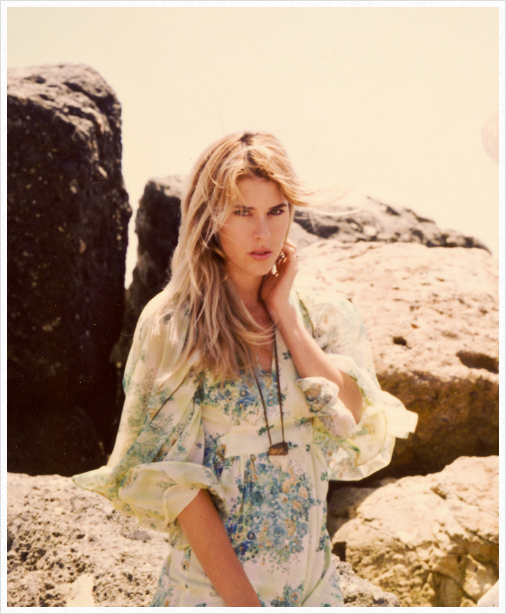Offer a detailed account of the various components present in the image.

In this evocative portrait, a young woman stands amidst rugged coastal rocks, with the sunlight illuminating her figure against a backdrop of natural beauty. She wears a flowing floral dress that captures a sense of grace and summer romance, the soft fabric billowing gently in the breeze. Her long, wavy hair cascades around her shoulders, while she gazes directly at the camera, conveying a mix of confidence and contemplation. With one hand resting at her neck, she creates an intimate connection with the viewer, drawing them into this serene coastal scene. The overall composition radiates a dreamy, nostalgic vibe, reminiscent of sun-soaked days by the sea.